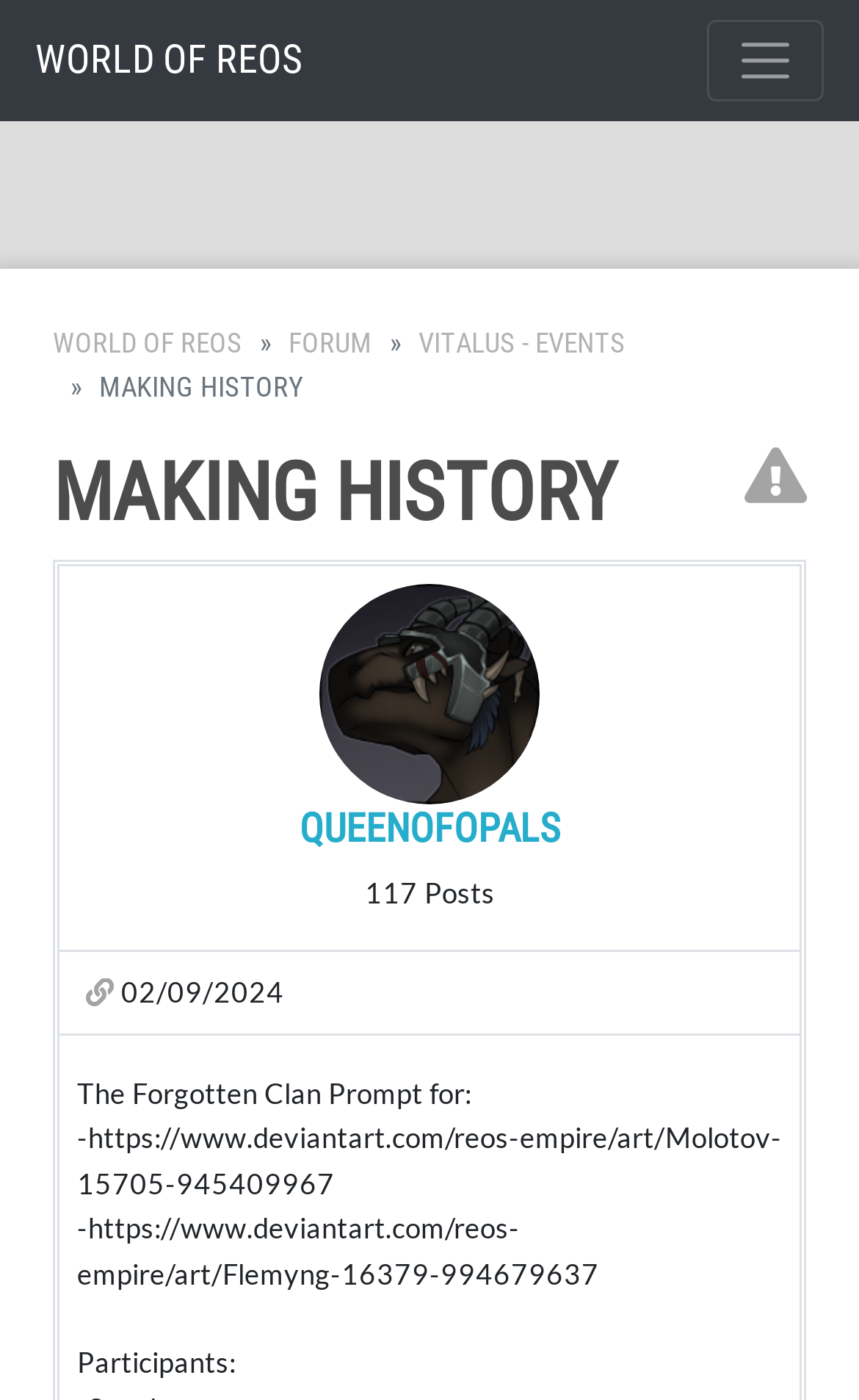Can you find the bounding box coordinates of the area I should click to execute the following instruction: "Toggle navigation"?

[0.823, 0.014, 0.959, 0.072]